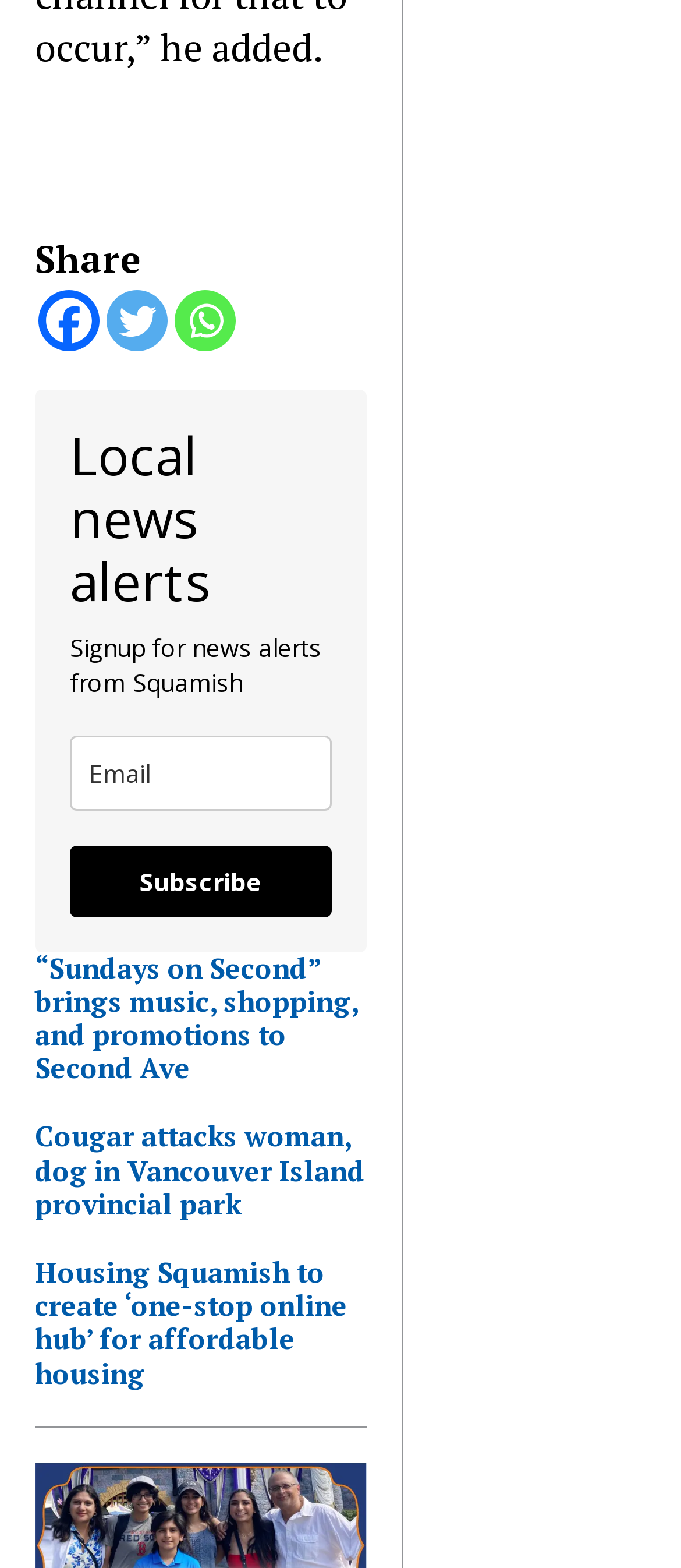Determine the bounding box coordinates (top-left x, top-left y, bottom-right x, bottom-right y) of the UI element described in the following text: Terms & Privacy

None